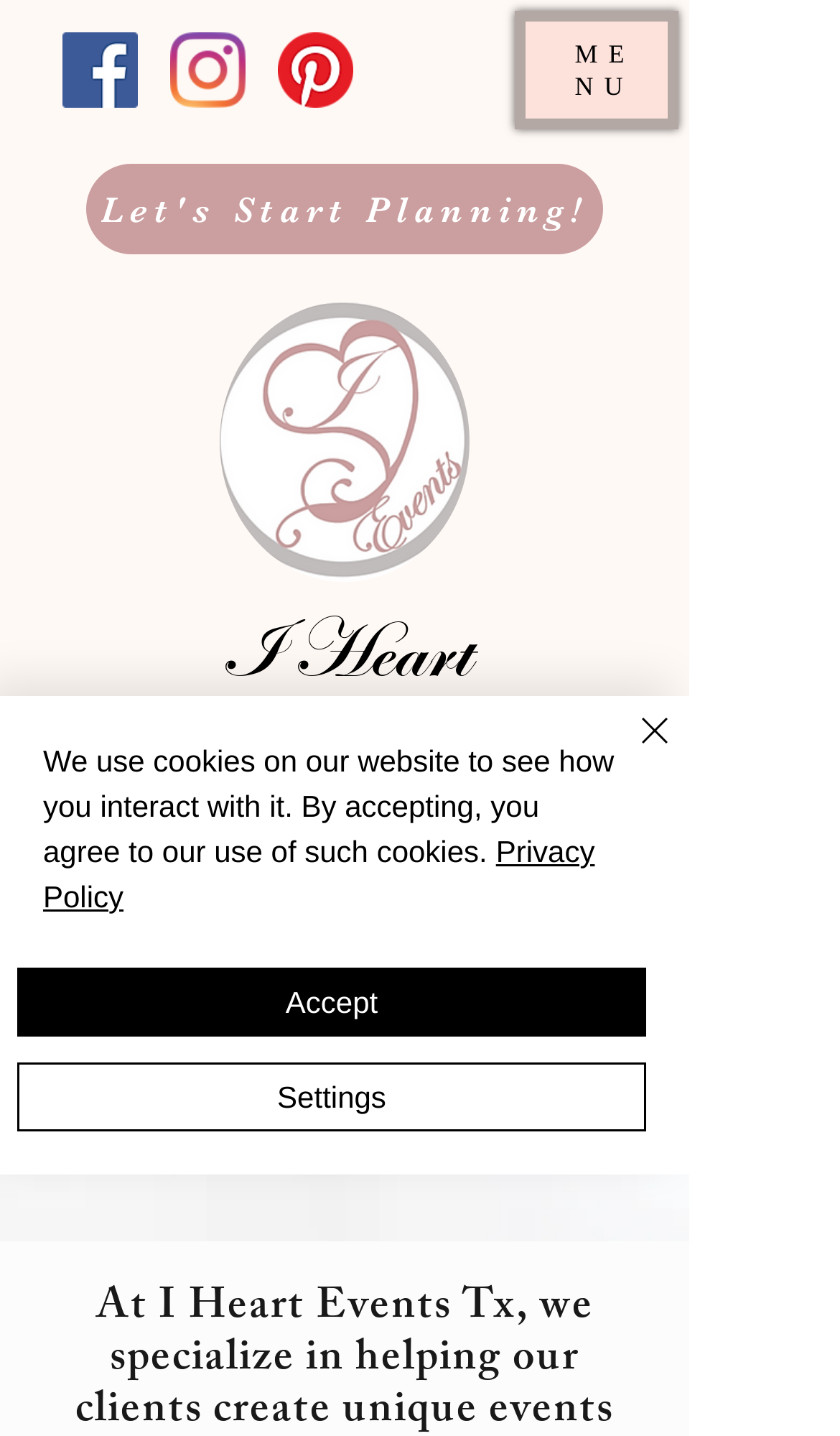What is the company name?
Craft a detailed and extensive response to the question.

The company name can be found in the heading element with the text 'I Heart Events TX' which is located at the top of the webpage.